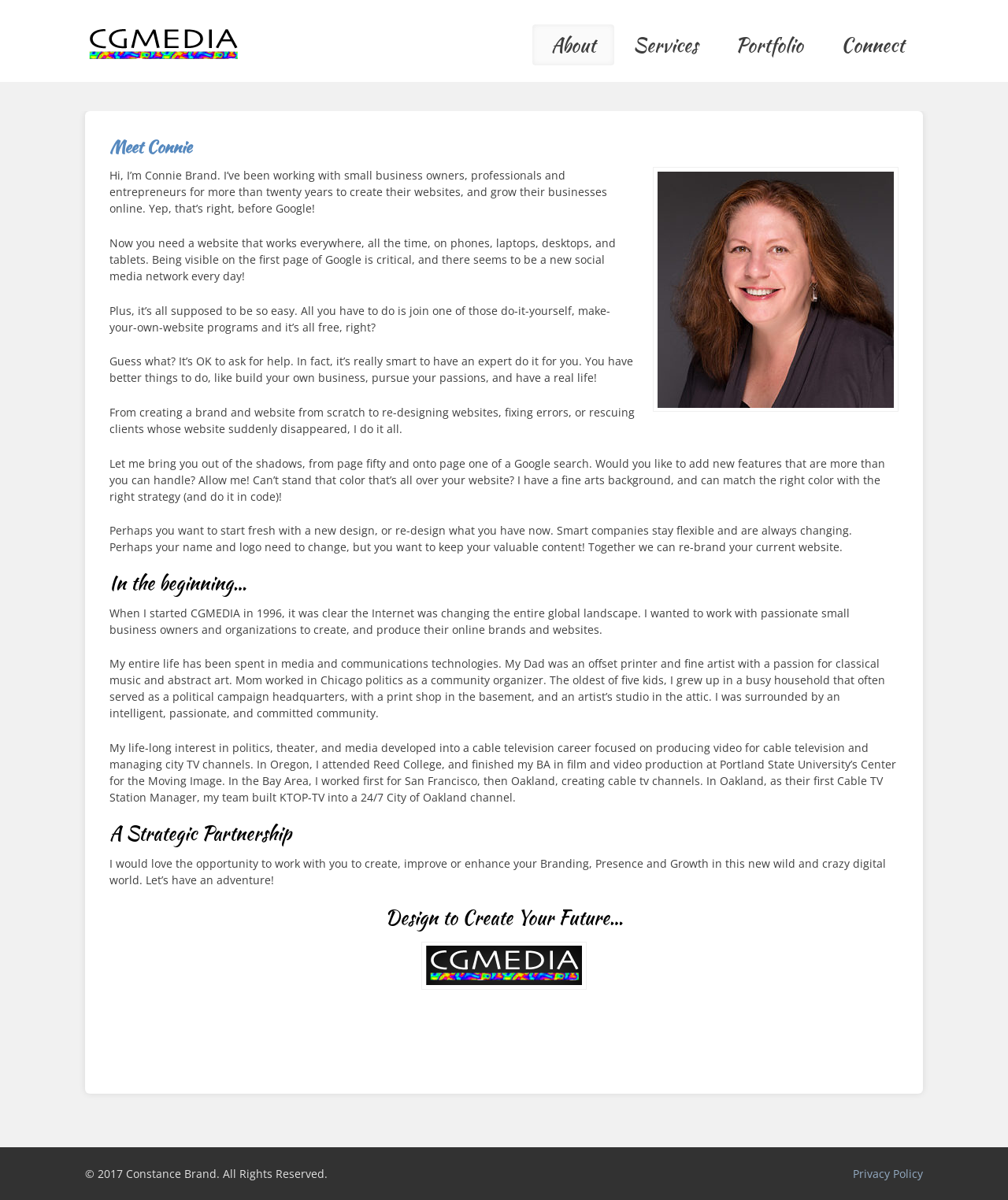What is the name of the company founded by Connie Brand?
Please provide a single word or phrase answer based on the image.

CGMEDIA